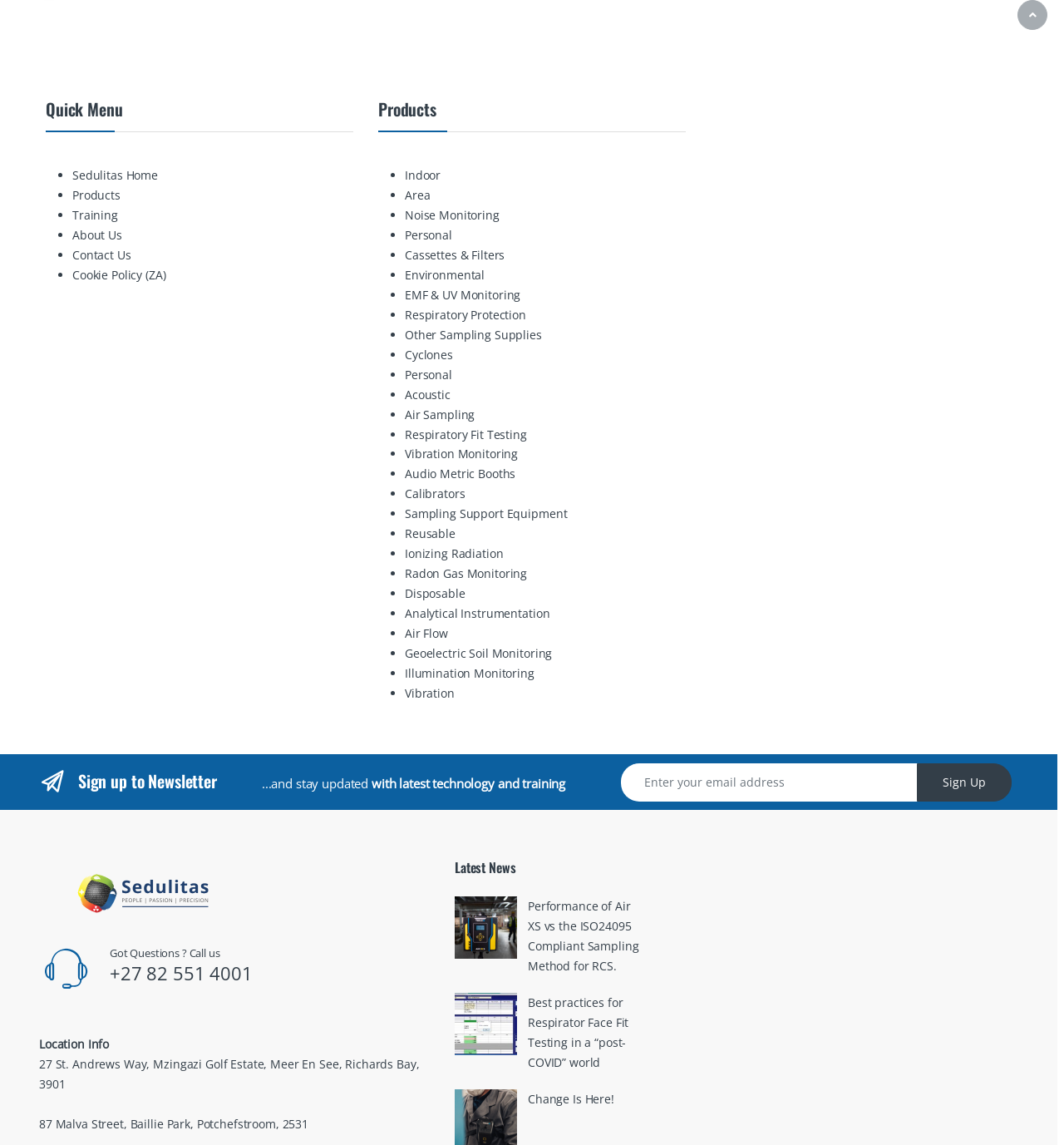How can I stay updated with the latest technology and training?
Look at the webpage screenshot and answer the question with a detailed explanation.

On the webpage, there is a section that says 'Sign up to Newsletter' and '...and stay updated with latest technology and training'. This suggests that by signing up to the newsletter, I can receive updates on the latest technology and training offered by Sedulitas.